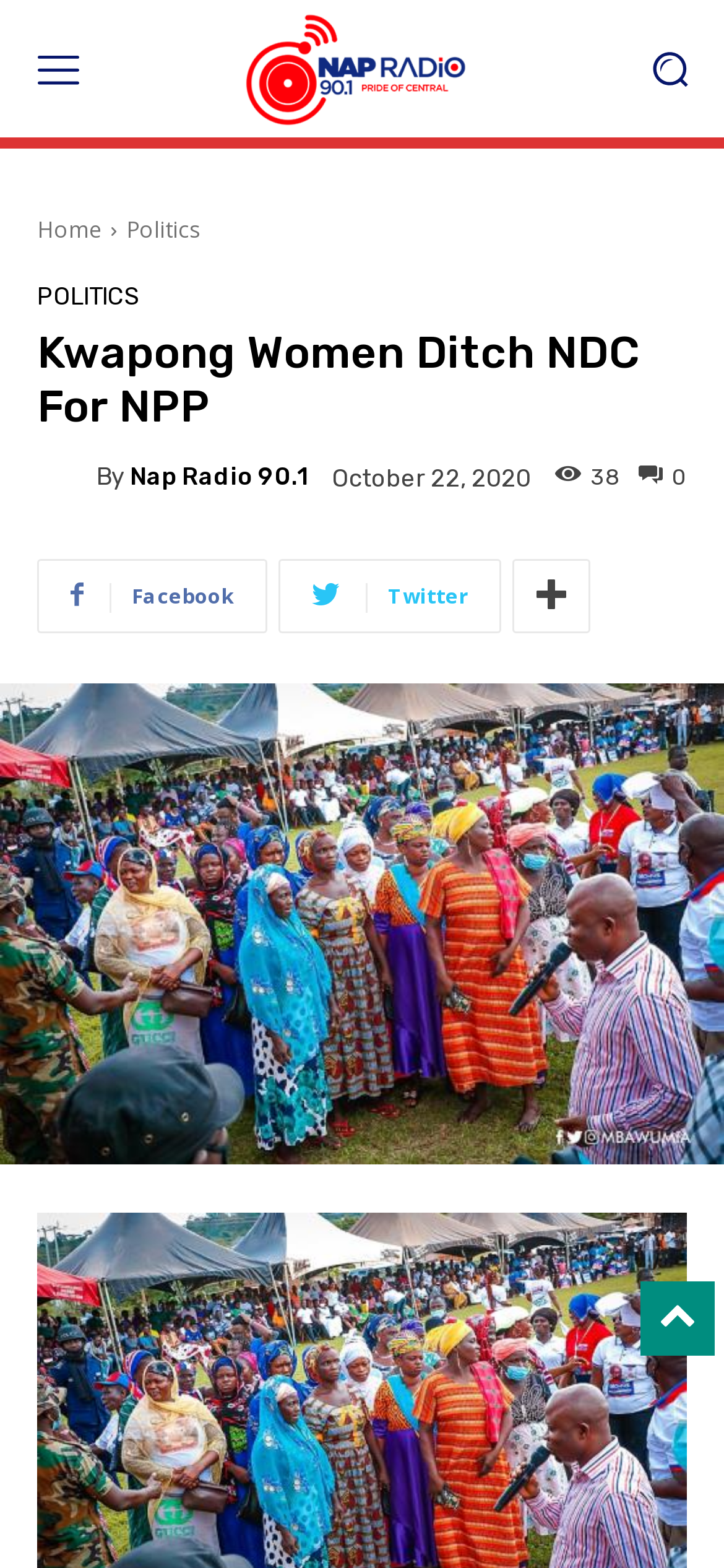What is the date of the article?
Using the details from the image, give an elaborate explanation to answer the question.

I found the answer by looking at the bottom of the webpage, where there is a time element with the text 'October 22, 2020'. This suggests that the article was published on this date.